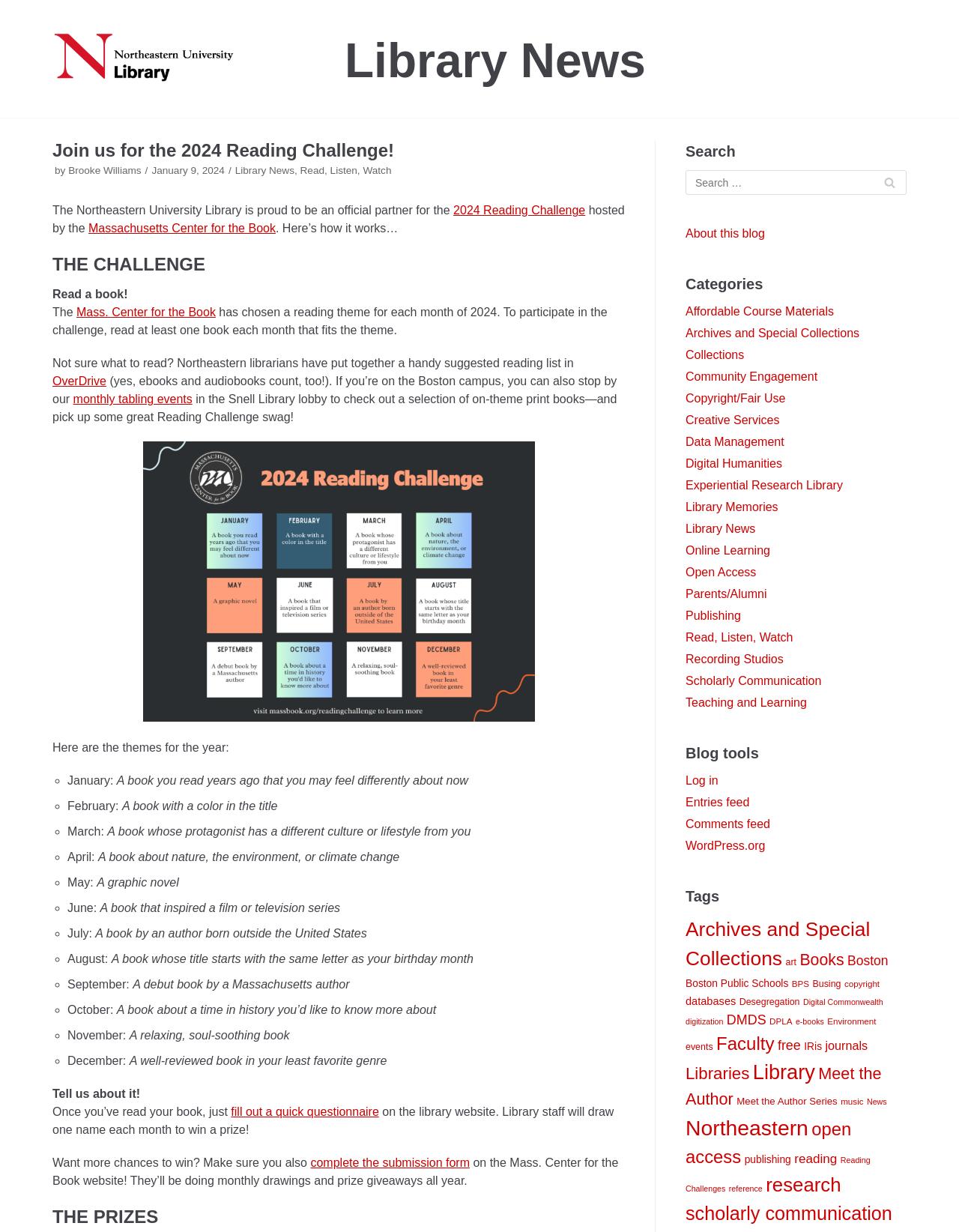Please locate the bounding box coordinates of the element that should be clicked to complete the given instruction: "Fill out the quick questionnaire".

[0.241, 0.897, 0.395, 0.908]